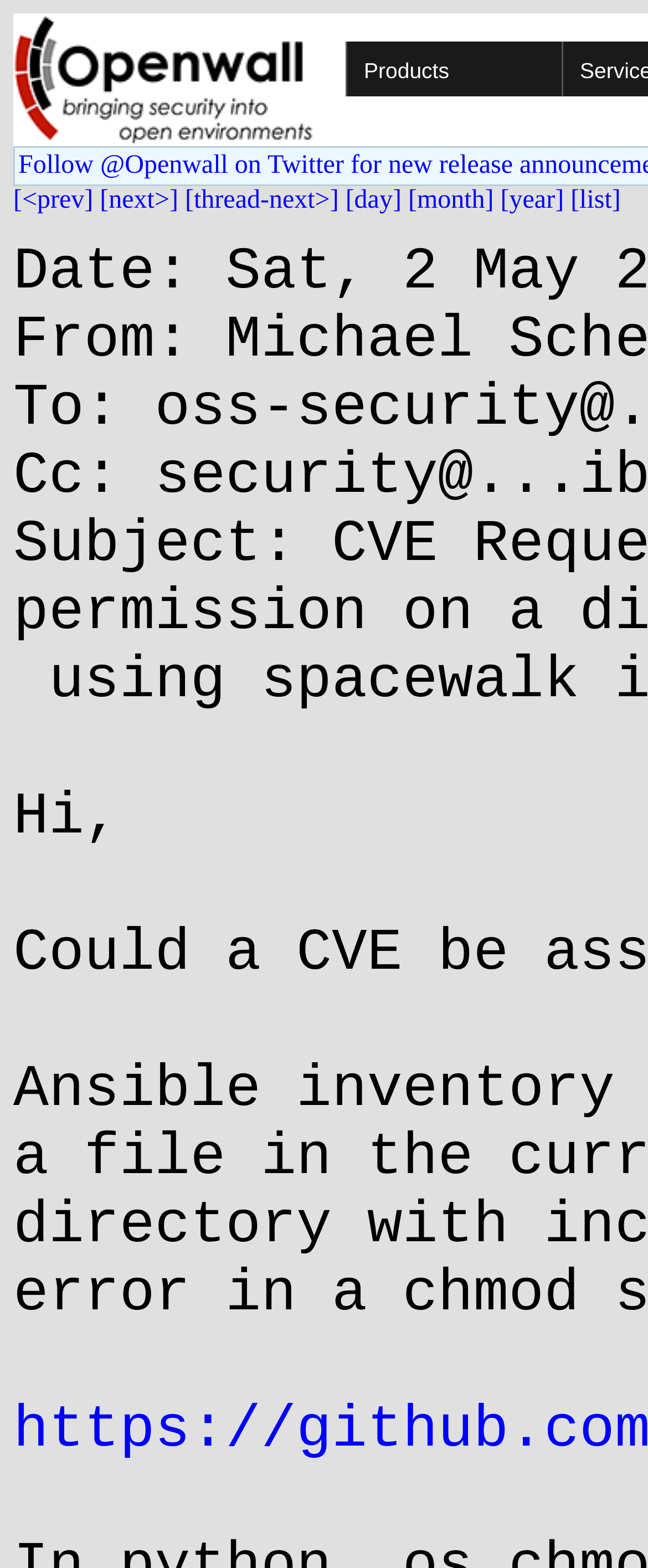Create a full and detailed caption for the entire webpage.

The webpage appears to be a discussion forum or mailing list archive, specifically focused on security-related topics. At the top-left corner, there is an image of "Openwall" with a corresponding text label. 

Below the image, there are several links arranged horizontally, including "[<prev]", "[next>]", "[thread-next>]", "[day]", "[month]", "[year]", and "[list]". These links are likely used for navigation within the forum or archive. The links are positioned in a row, with "[<prev]" at the far left and "[list]" at the far right.